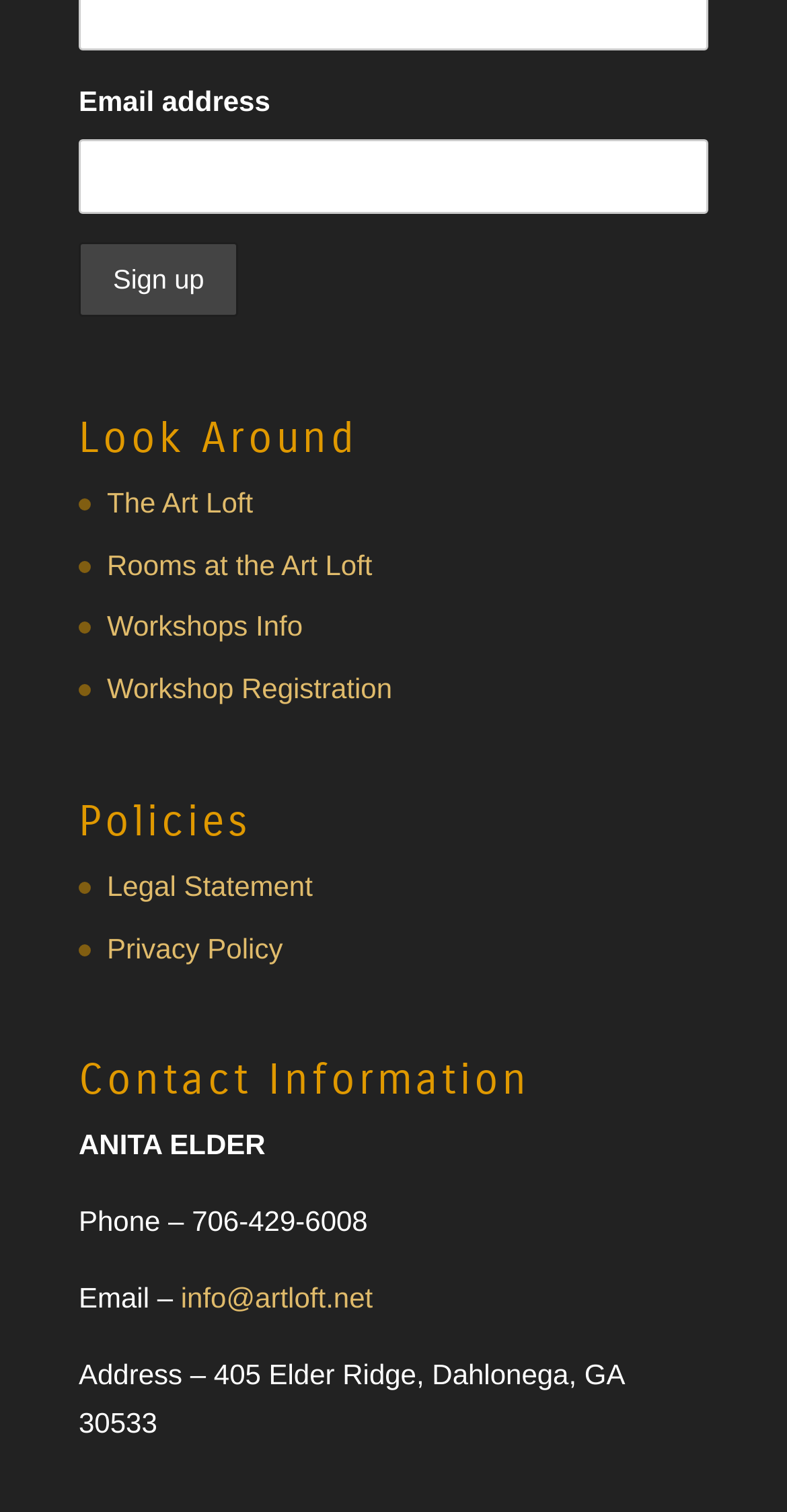Give the bounding box coordinates for the element described as: "Legal Statement".

[0.136, 0.575, 0.397, 0.596]